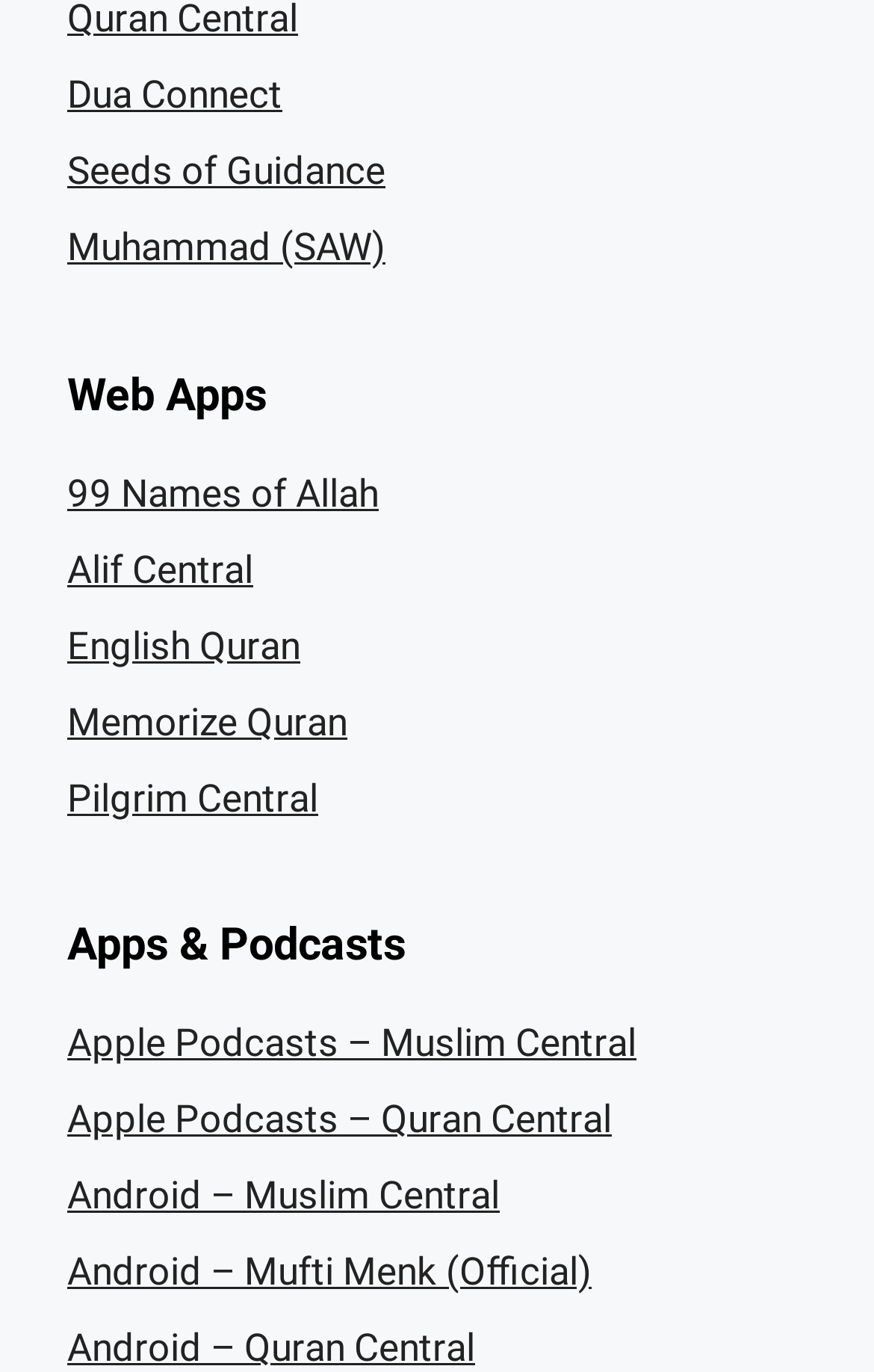Given the element description Dua Connect, identify the bounding box coordinates for the UI element on the webpage screenshot. The format should be (top-left x, top-left y, bottom-right x, bottom-right y), with values between 0 and 1.

[0.077, 0.052, 0.323, 0.085]